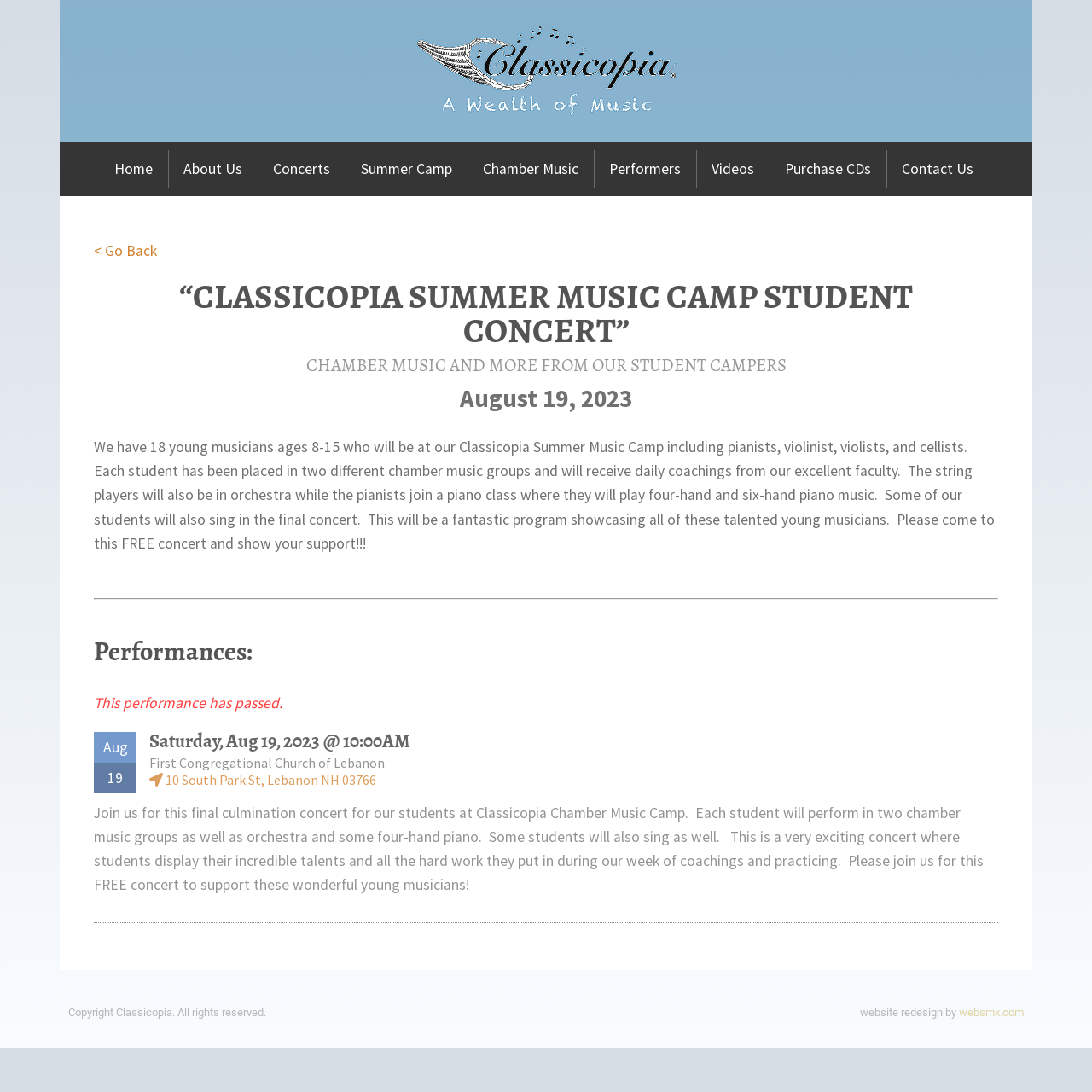What is the event described on this webpage?
Based on the content of the image, thoroughly explain and answer the question.

The webpage describes an event called 'CLASSICOPIA SUMMER MUSIC CAMP STUDENT CONCERT' which is a concert featuring 18 young musicians aged 8-15 who will perform in two different chamber music groups and receive daily coachings from the faculty.